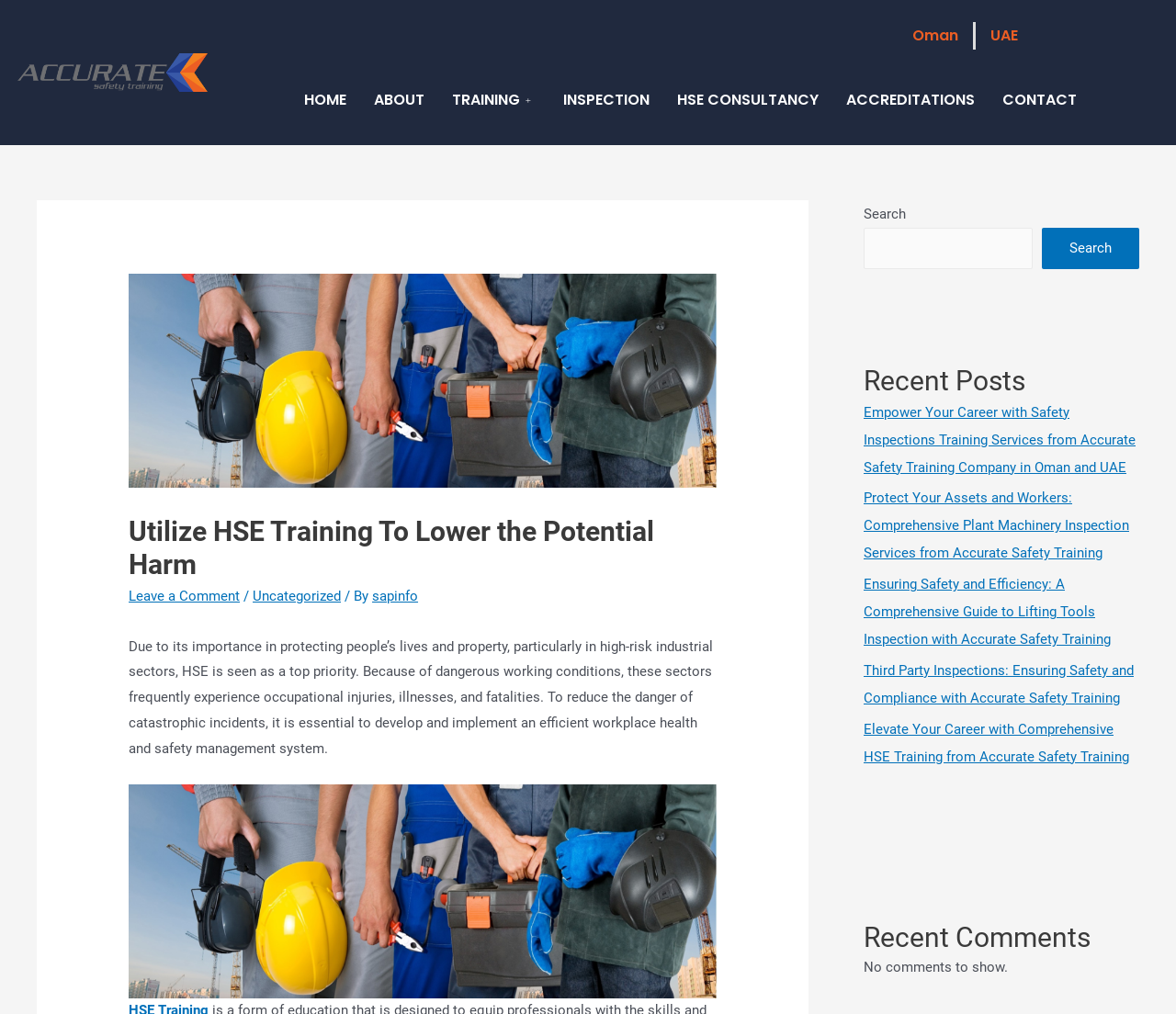Could you locate the bounding box coordinates for the section that should be clicked to accomplish this task: "Leave a comment".

[0.109, 0.58, 0.204, 0.596]